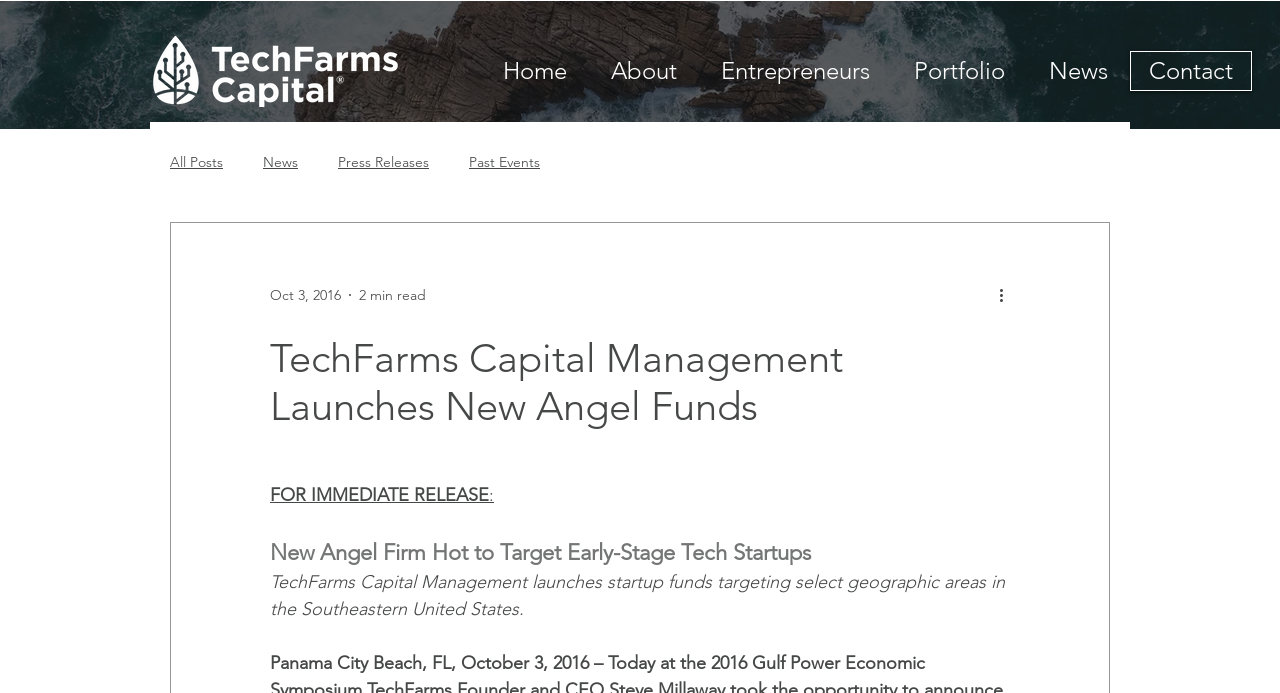Carefully examine the image and provide an in-depth answer to the question: How many navigation links are there?

There are six navigation links: 'Home', 'About', 'Entrepreneurs', 'Portfolio', 'News', and 'Contact'. These links can be found in the navigation bar at the top of the webpage.